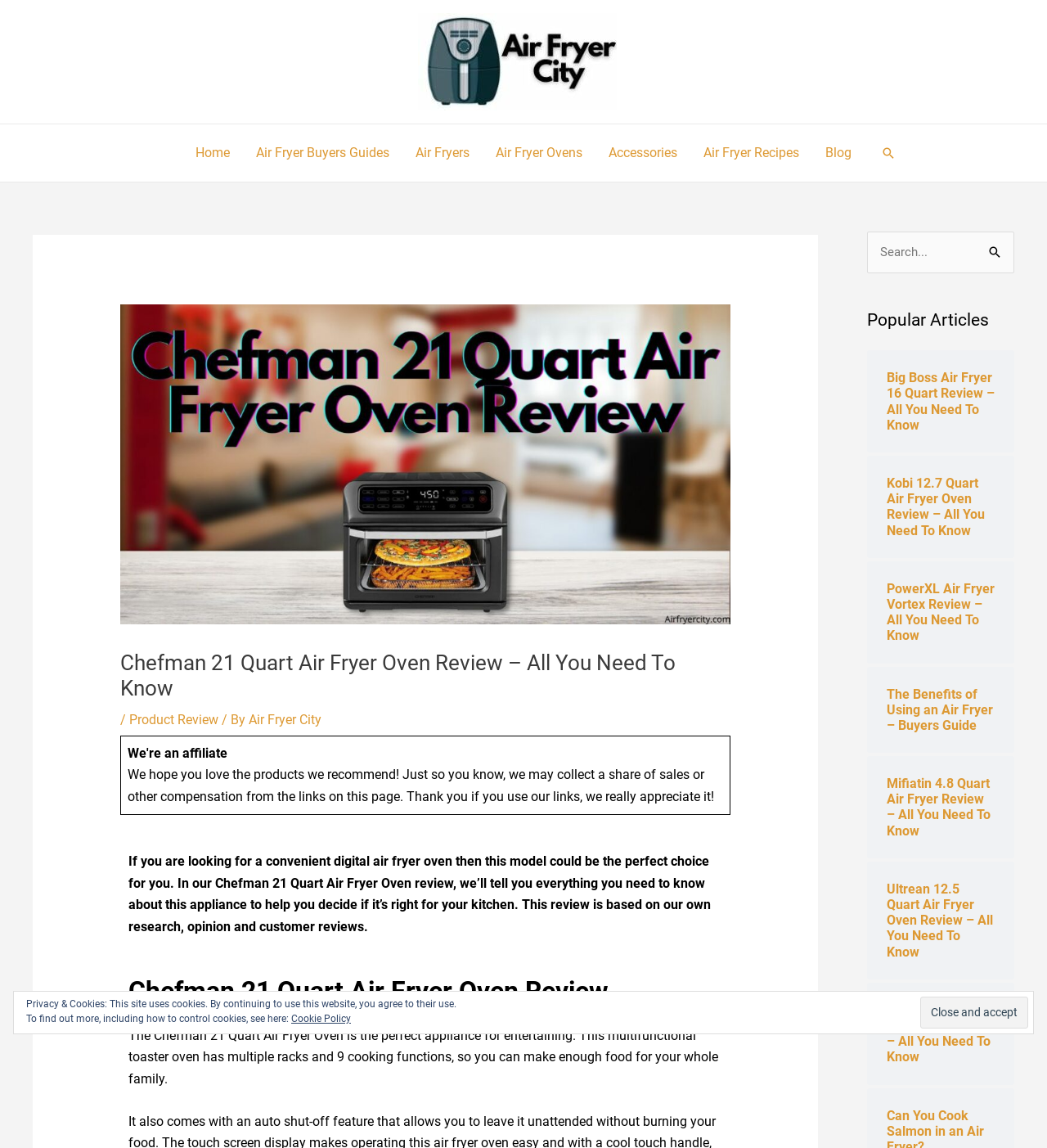Extract the bounding box for the UI element that matches this description: "When Only God Can See".

None